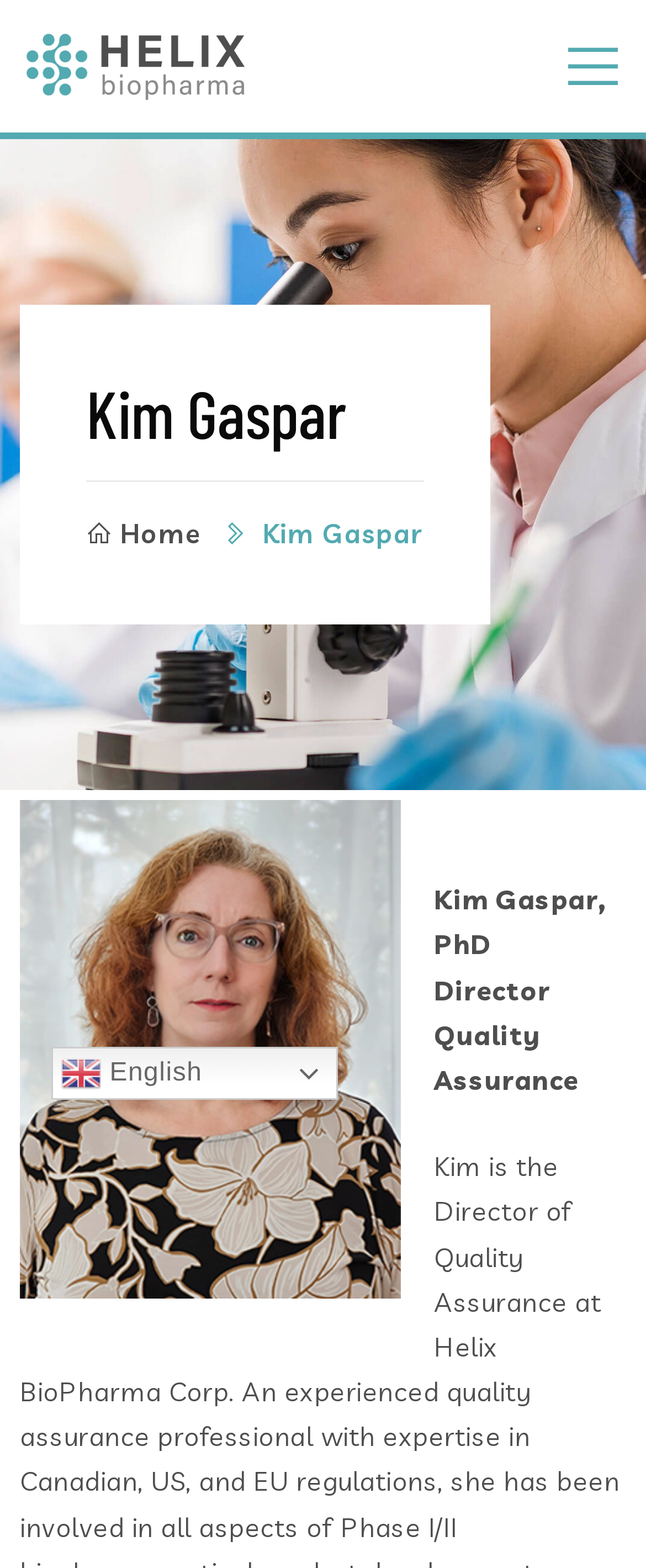Is there a logo image? Analyze the screenshot and reply with just one word or a short phrase.

Yes